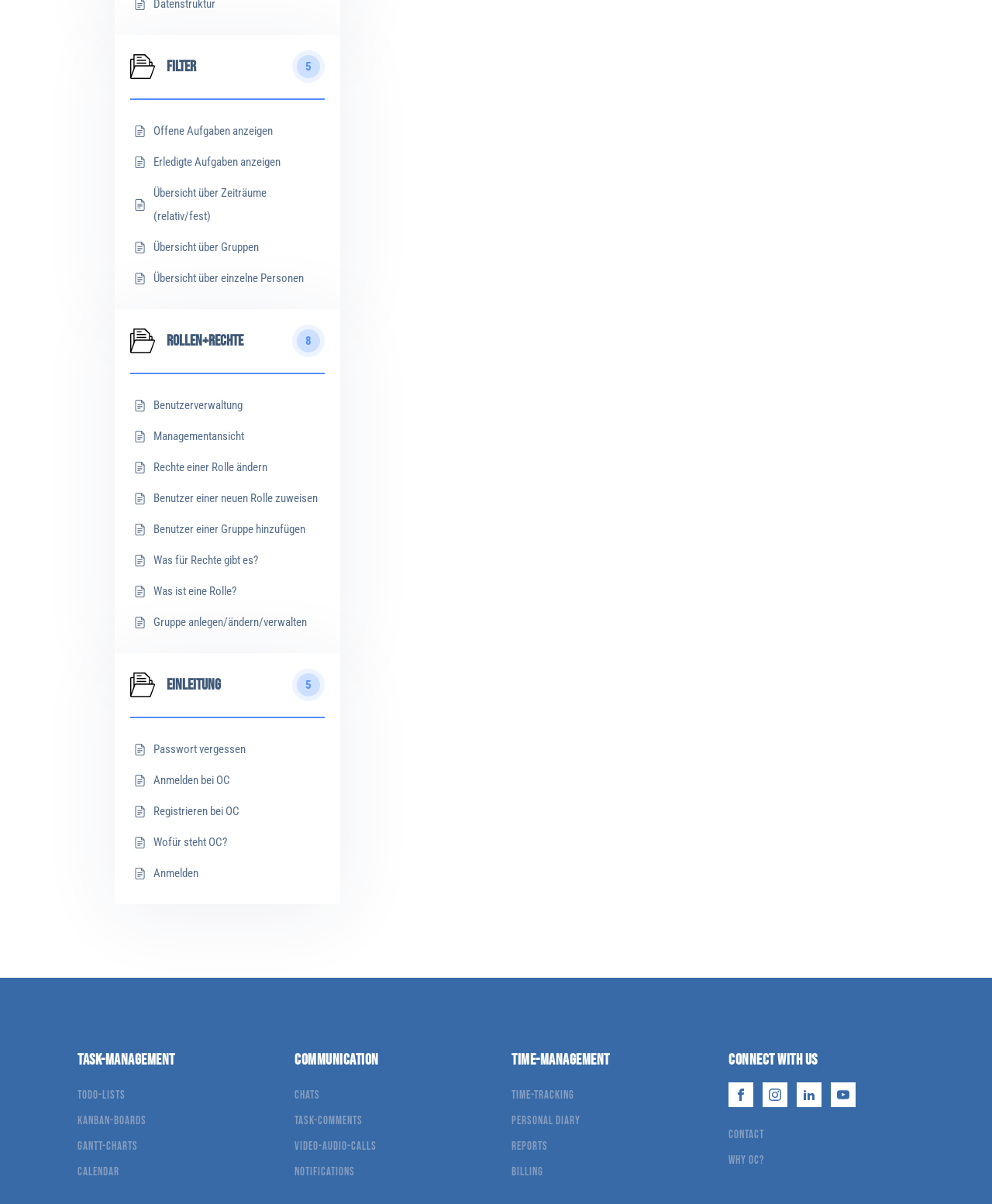Pinpoint the bounding box coordinates of the clickable element needed to complete the instruction: "Show open tasks". The coordinates should be provided as four float numbers between 0 and 1: [left, top, right, bottom].

[0.155, 0.099, 0.275, 0.118]